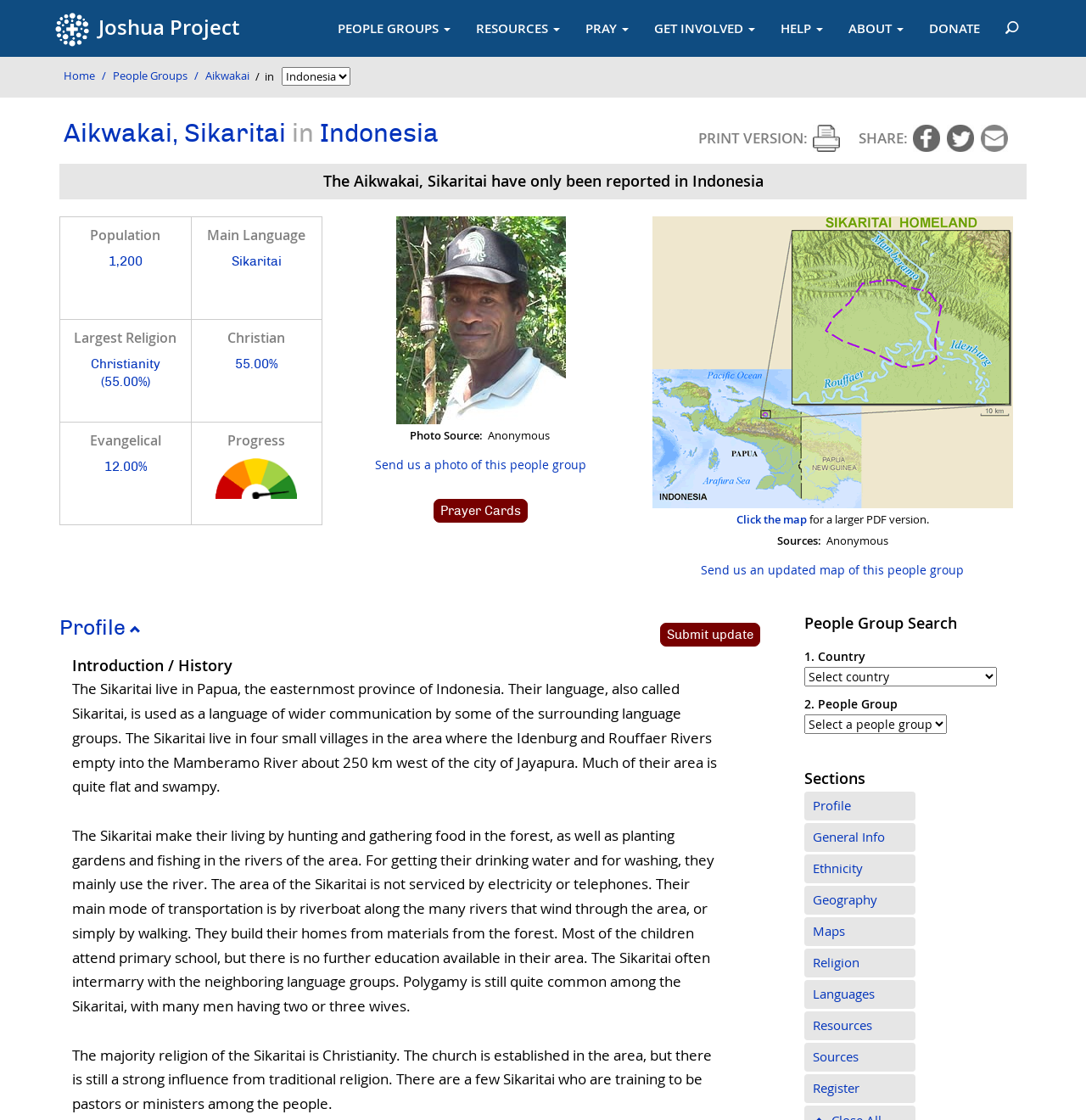Predict the bounding box coordinates of the area that should be clicked to accomplish the following instruction: "Explore the resources for the Aikwakai, Sikaritai people group". The bounding box coordinates should consist of four float numbers between 0 and 1, i.e., [left, top, right, bottom].

[0.748, 0.907, 0.843, 0.924]